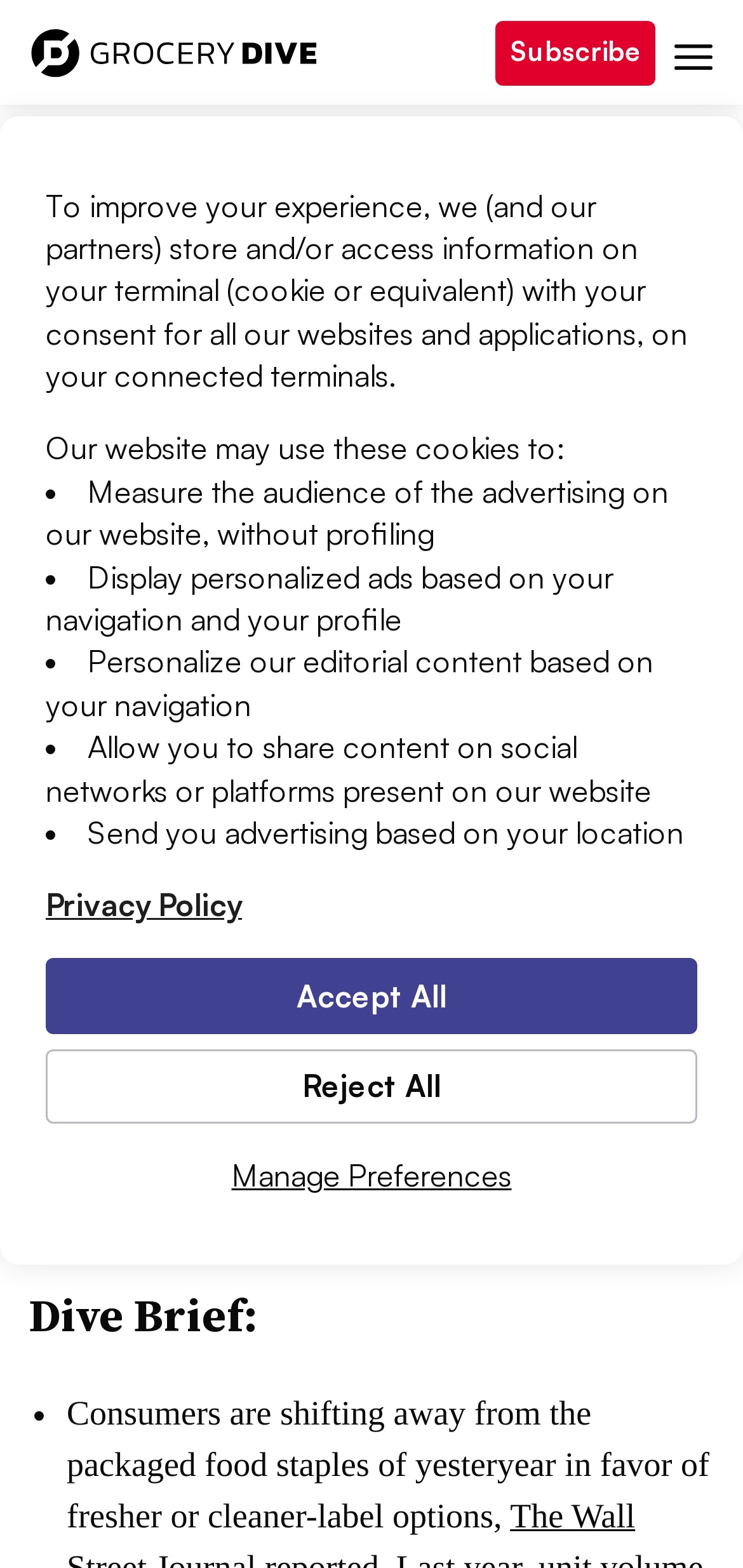Specify the bounding box coordinates of the area to click in order to execute this command: 'Click the 'Share article to Linkedin' link'. The coordinates should consist of four float numbers ranging from 0 to 1, and should be formatted as [left, top, right, bottom].

[0.008, 0.384, 0.115, 0.435]